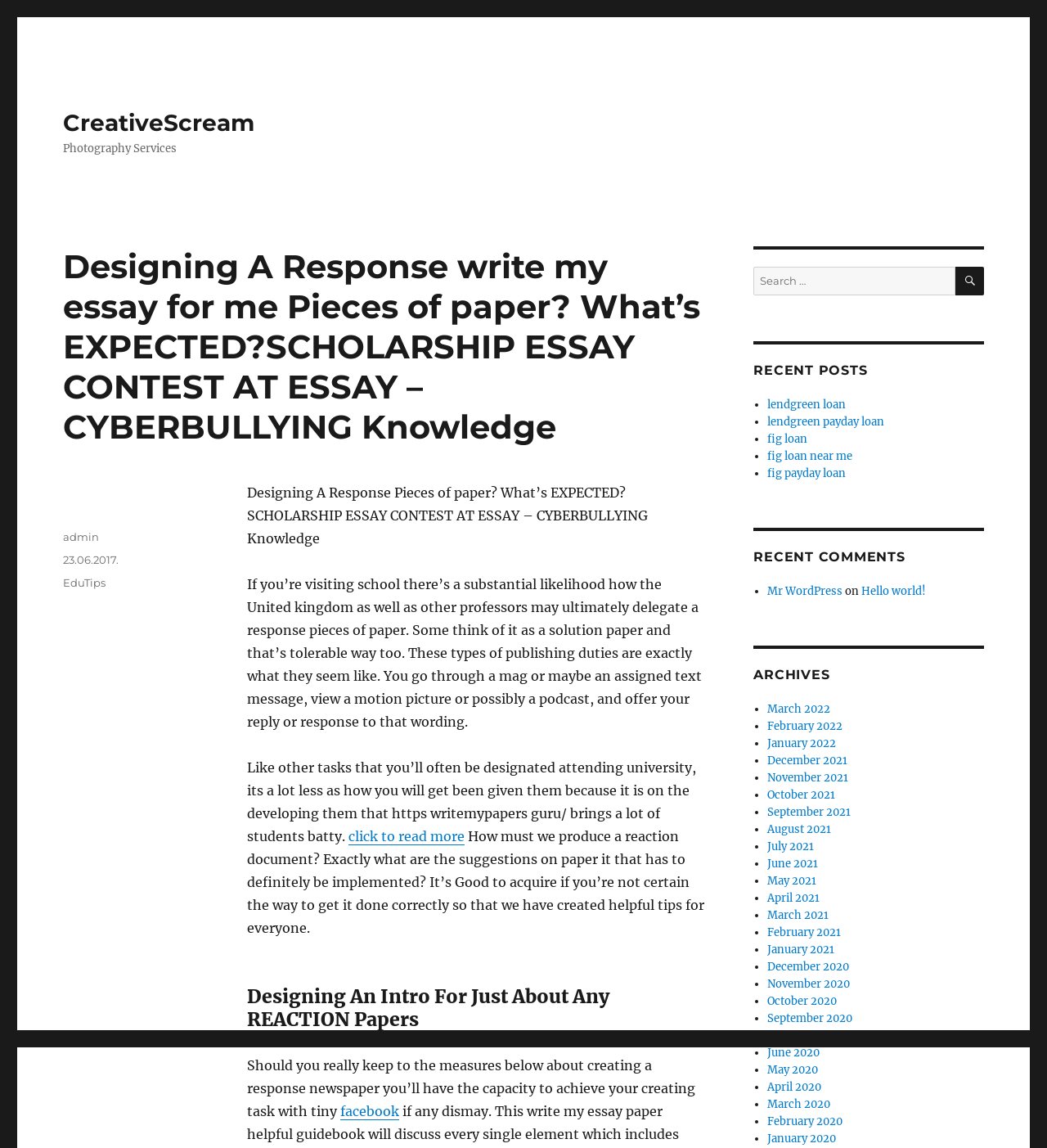Use a single word or phrase to answer the question: 
What is the category of the recent post 'lendgreen loan'?

EduTips